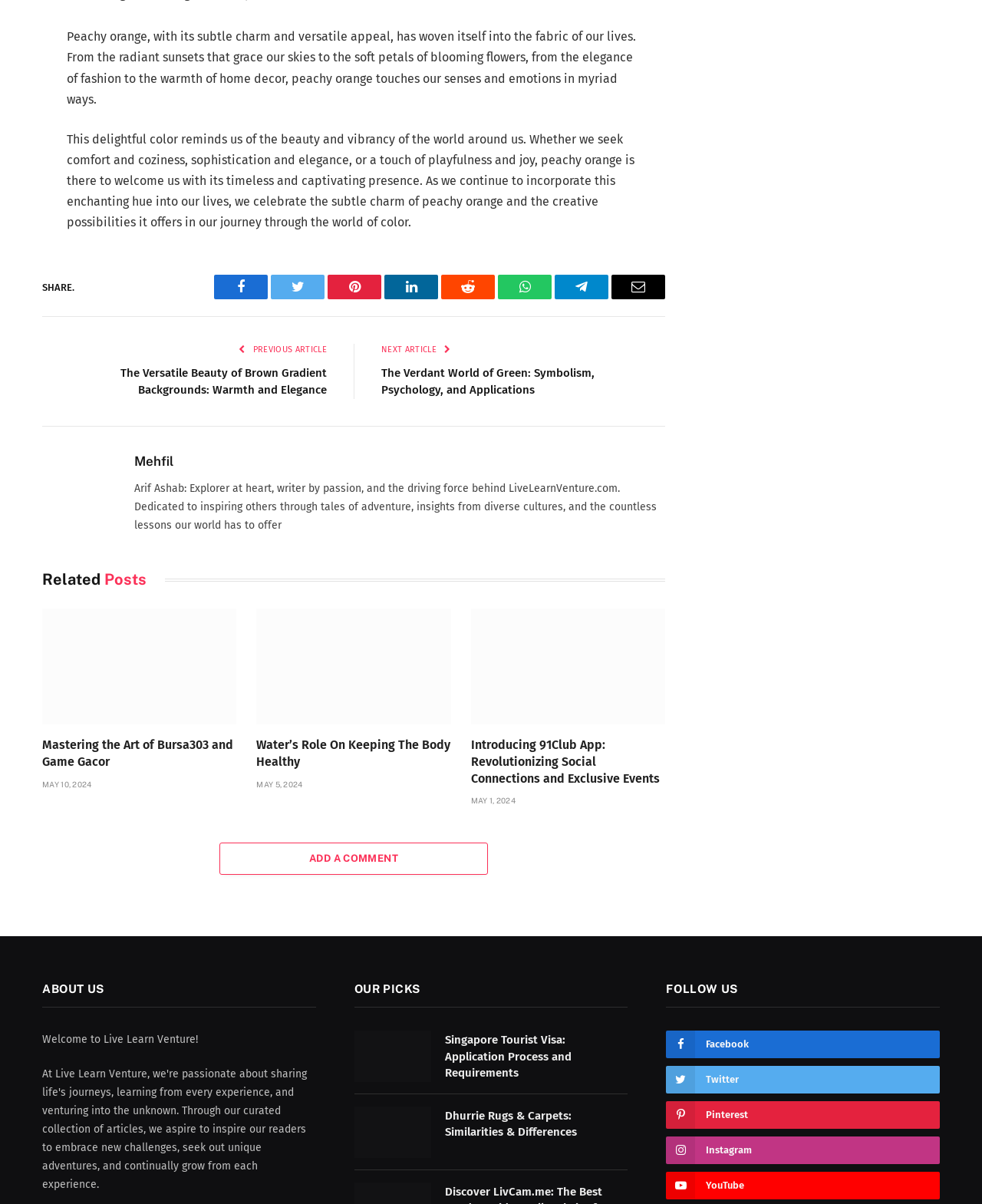Calculate the bounding box coordinates of the UI element given the description: "Add A Comment".

[0.223, 0.7, 0.497, 0.727]